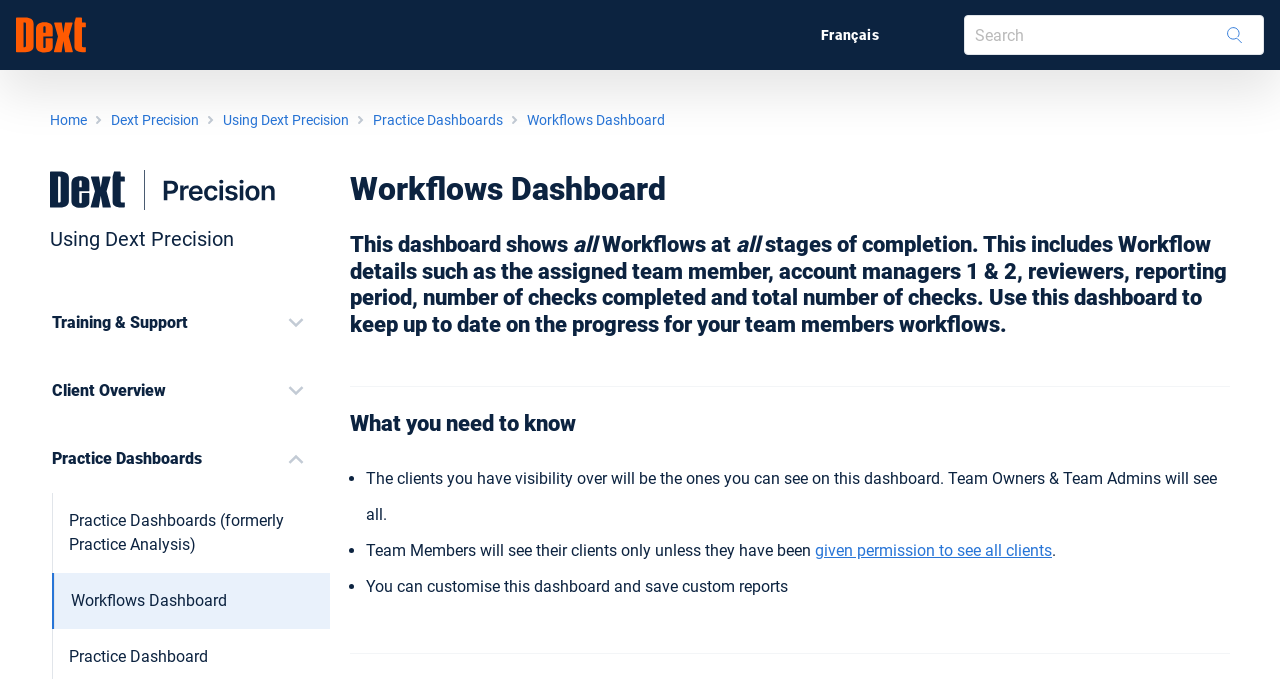Locate the bounding box coordinates of the region to be clicked to comply with the following instruction: "Search for something". The coordinates must be four float numbers between 0 and 1, in the form [left, top, right, bottom].

[0.753, 0.022, 0.988, 0.081]